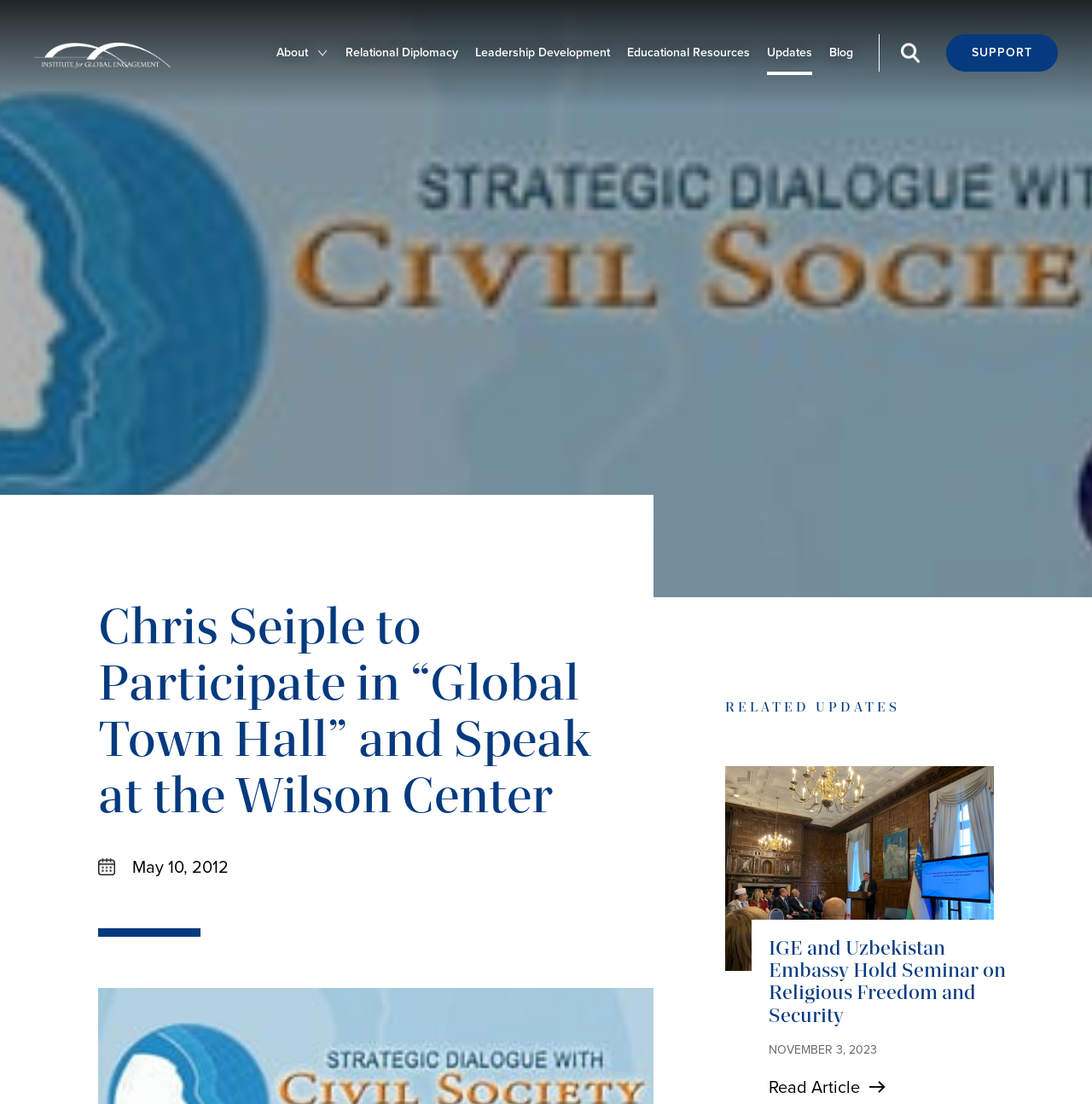Locate the bounding box coordinates of the element I should click to achieve the following instruction: "go to the SUPPORT page".

[0.866, 0.031, 0.969, 0.065]